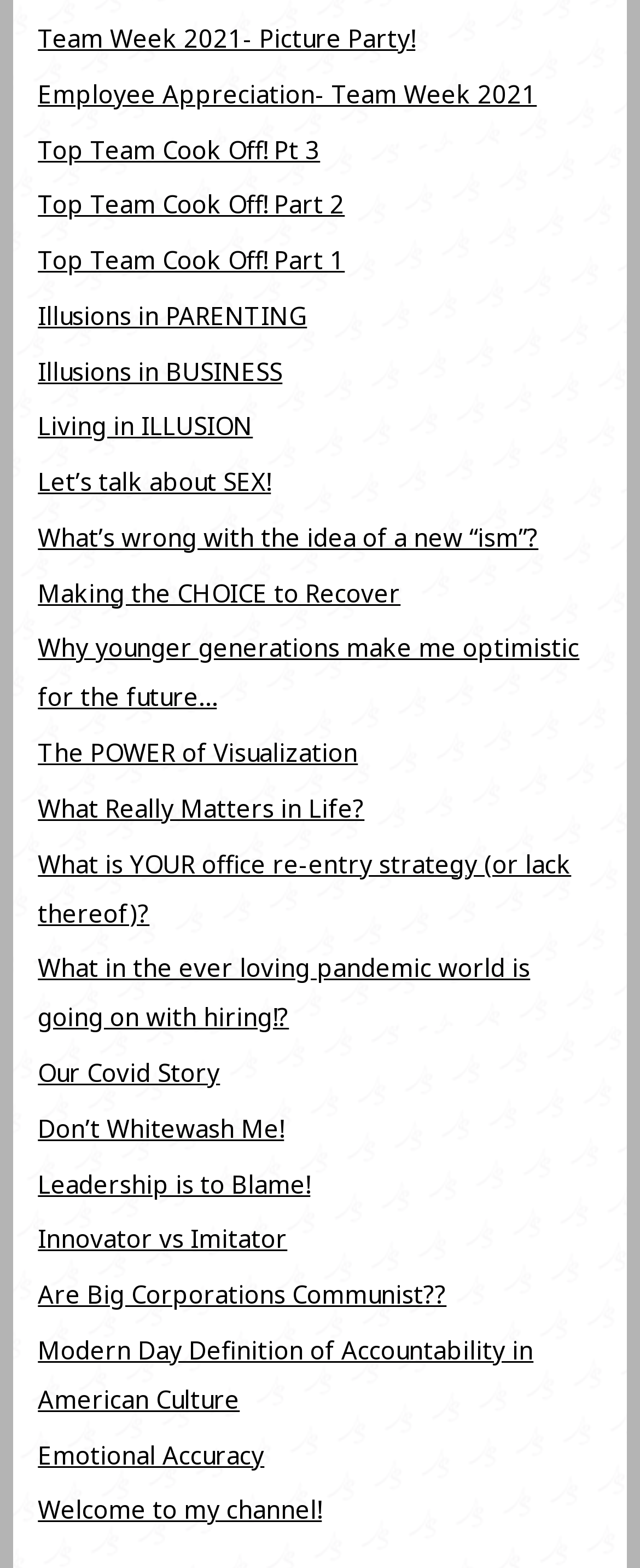Answer briefly with one word or phrase:
What is the topic of the first link?

Team Week 2021